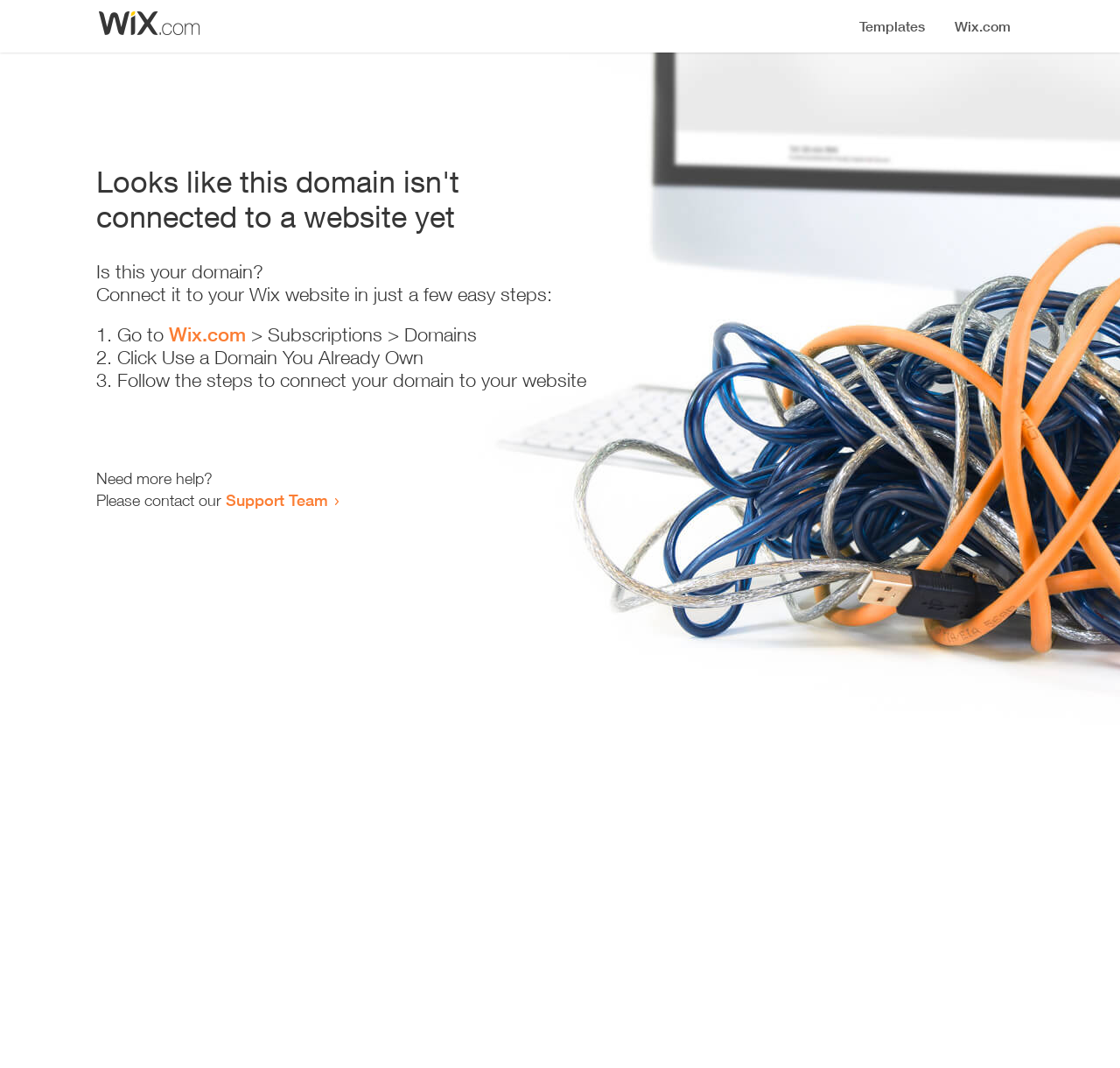Return the bounding box coordinates of the UI element that corresponds to this description: "Resource Center". The coordinates must be given as four float numbers in the range of 0 and 1, [left, top, right, bottom].

None